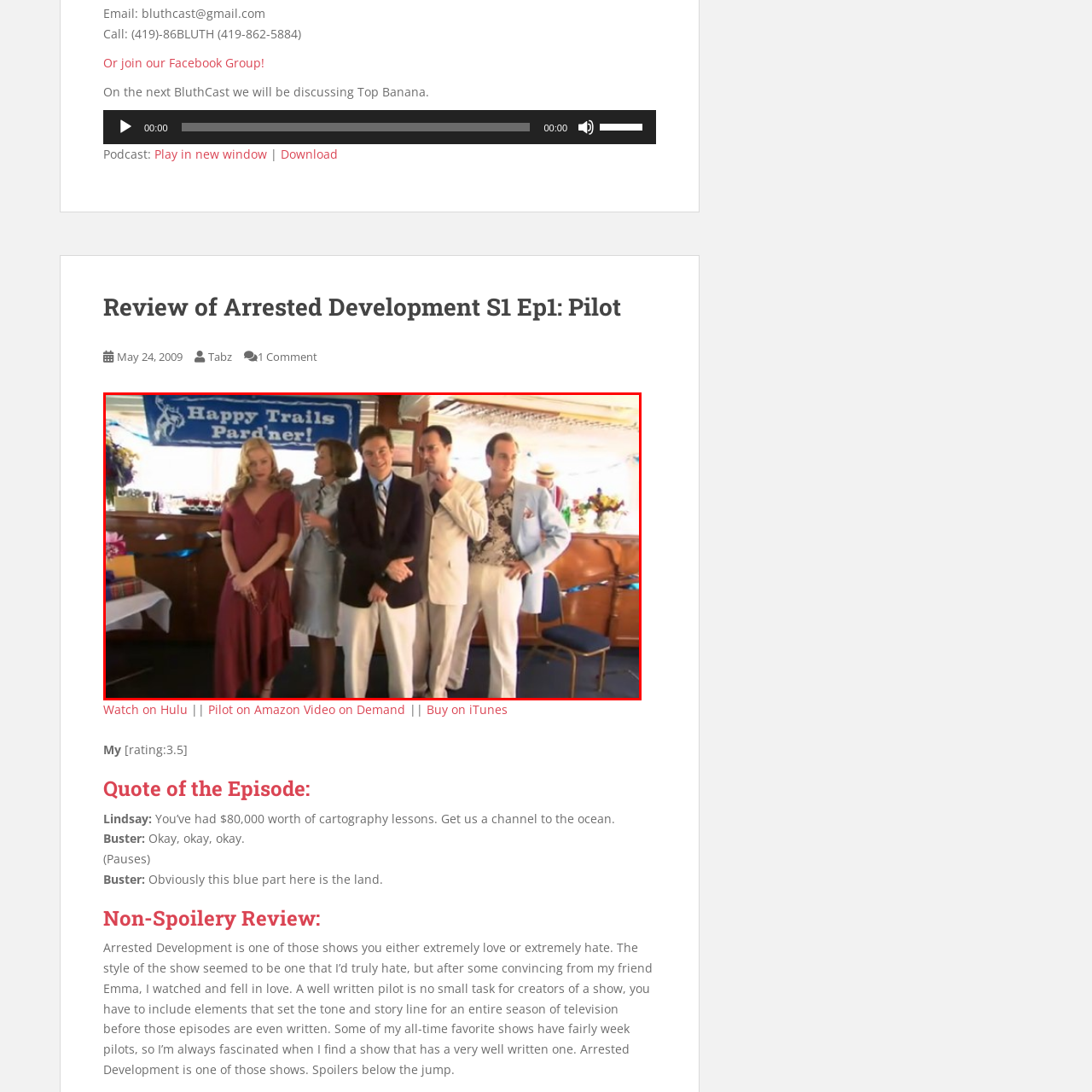Please analyze the elements within the red highlighted area in the image and provide a comprehensive answer to the following question: How many characters are in the group?

The caption describes the main character in the center and four others accompanying him, resulting in a total of five characters in the group.